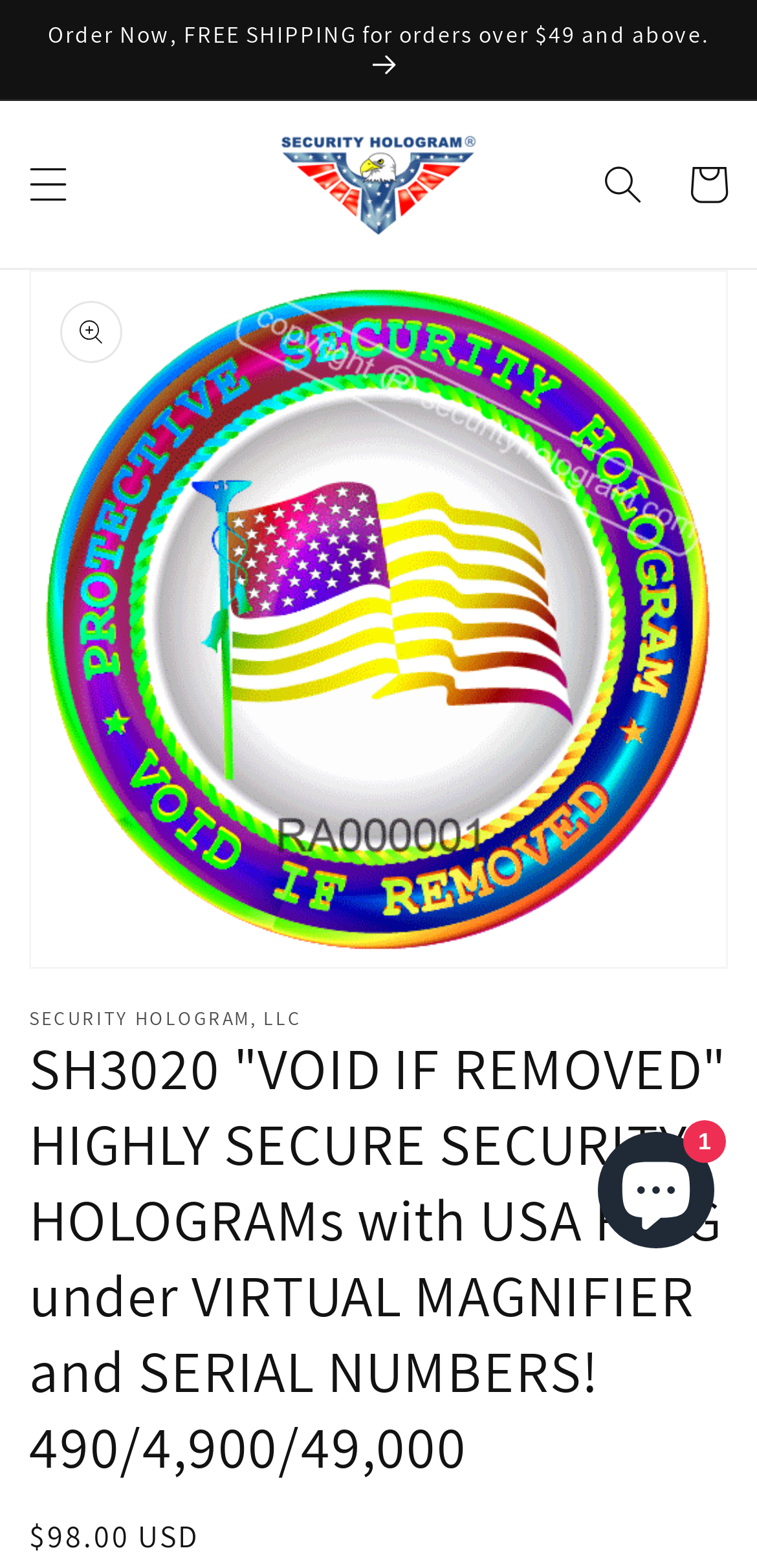Generate a detailed explanation of the webpage's features and information.

This webpage appears to be an e-commerce product page for a security hologram product. At the top of the page, there is an announcement section with a link to "Order Now" with free shipping for orders over $49. Below this, there is a menu button on the left and a link to "Security Hologram, LLC" on the right, accompanied by the company's logo.

On the top-right corner, there are three buttons: a search button, a cart button, and a button to open a media gallery. Below these buttons, there is a large heading that describes the product, "SH3020 'VOID IF REMOVED' HIGHLY SECURE SECURITY HOLOGRAMs with USA FLAG under VIRTUAL MAGNIFIER and SERIAL NUMBERS! 490/4,900/49,000". 

Underneath the heading, there is a price tag of "$98.00 USD". The product description is accompanied by a large image that takes up most of the page. At the bottom-right corner, there is a chat window with a Shopify online store chat button and an image of a chat window icon.